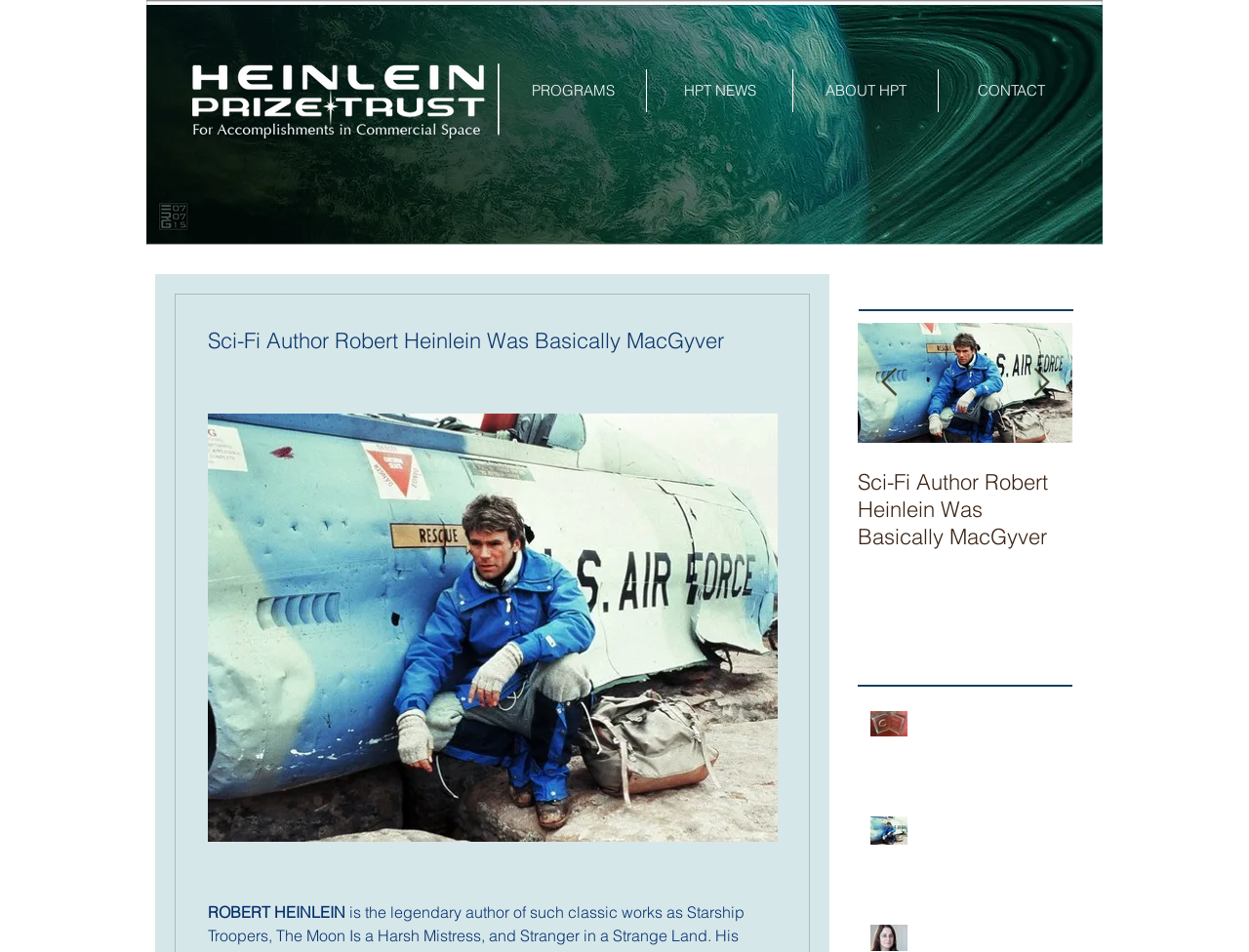Identify the bounding box coordinates for the UI element described as follows: "ABOUT HPT". Ensure the coordinates are four float numbers between 0 and 1, formatted as [left, top, right, bottom].

[0.635, 0.073, 0.751, 0.118]